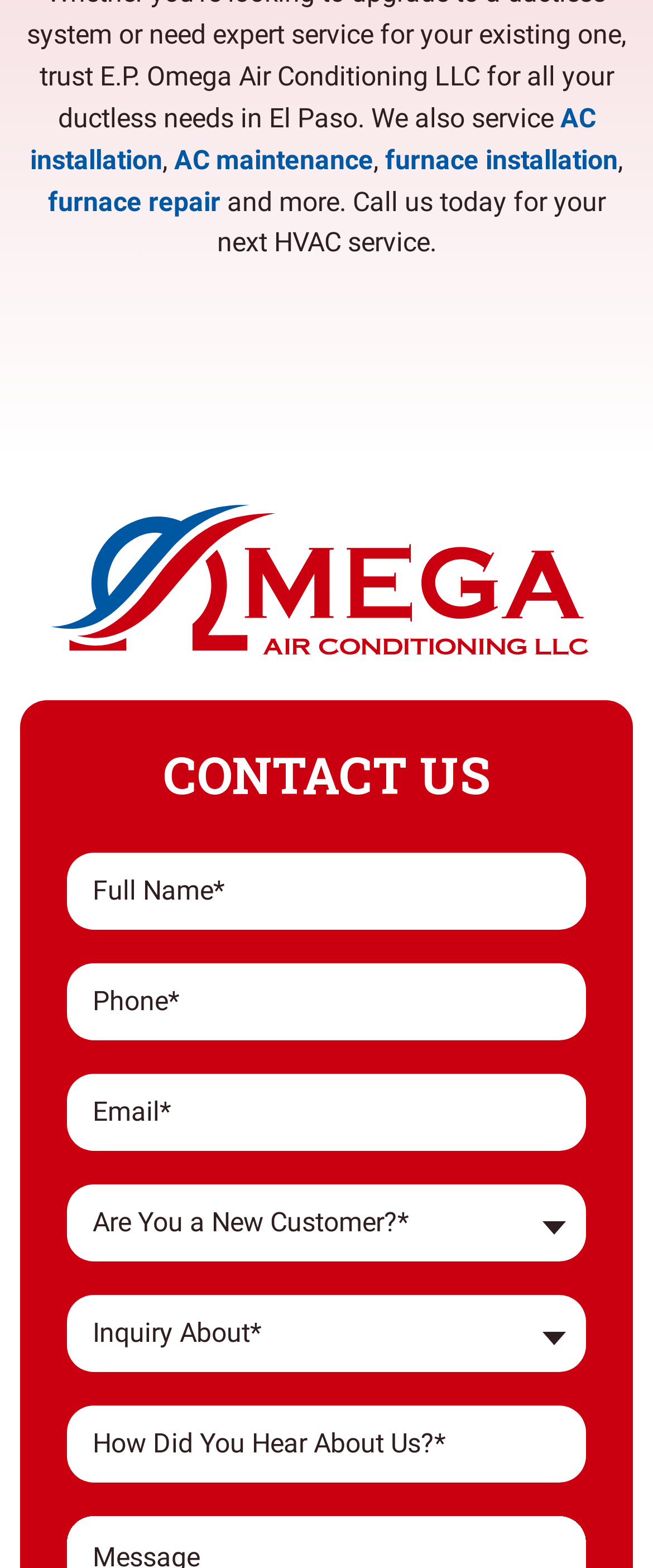Could you locate the bounding box coordinates for the section that should be clicked to accomplish this task: "Click on AC installation link".

[0.046, 0.065, 0.912, 0.112]